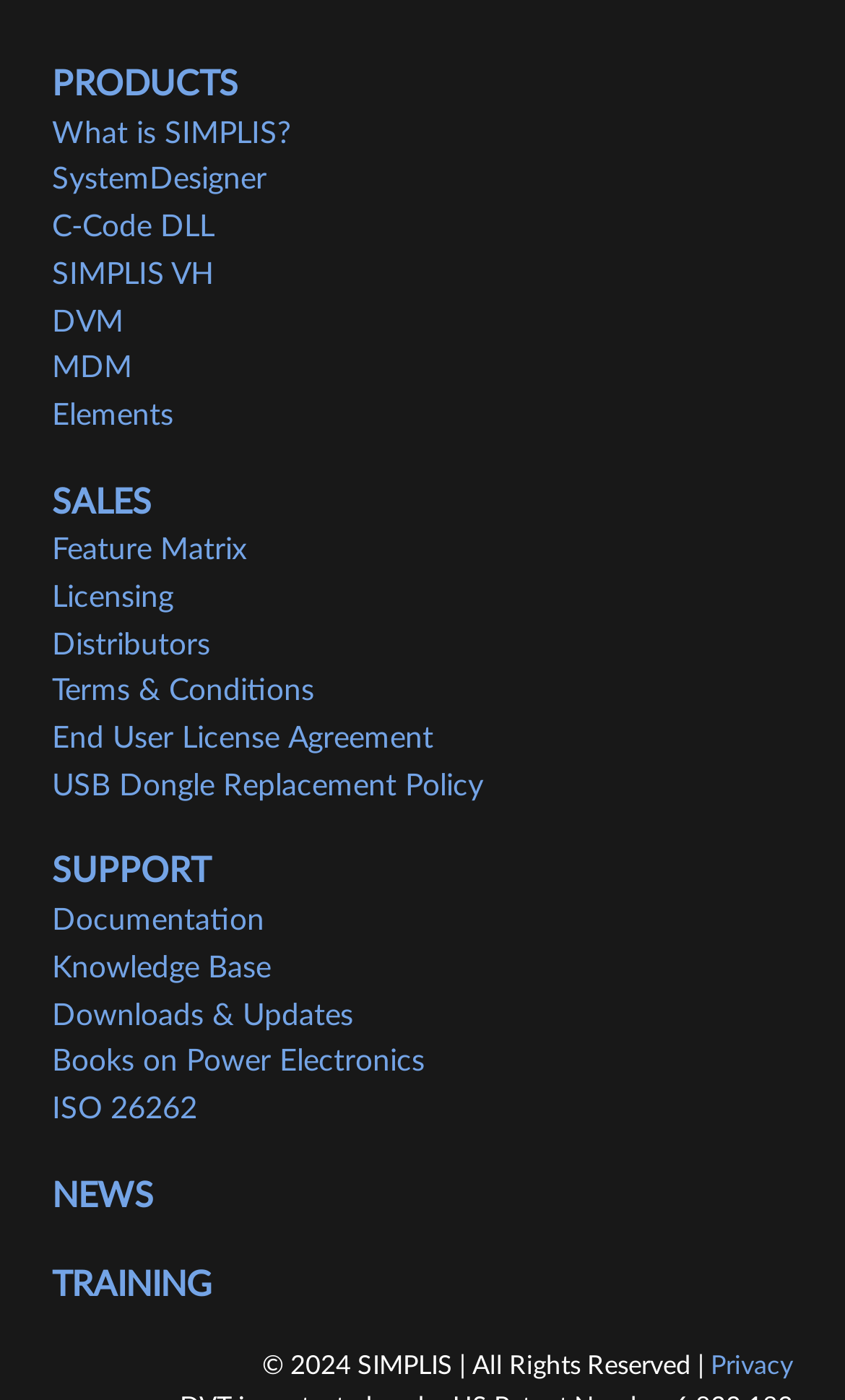What is the purpose of the link 'SystemDesigner'?
Please elaborate on the answer to the question with detailed information.

Although I can see the link 'SystemDesigner' in the navigation menu, I cannot determine its specific purpose without additional context or information about the SIMPLIS system.